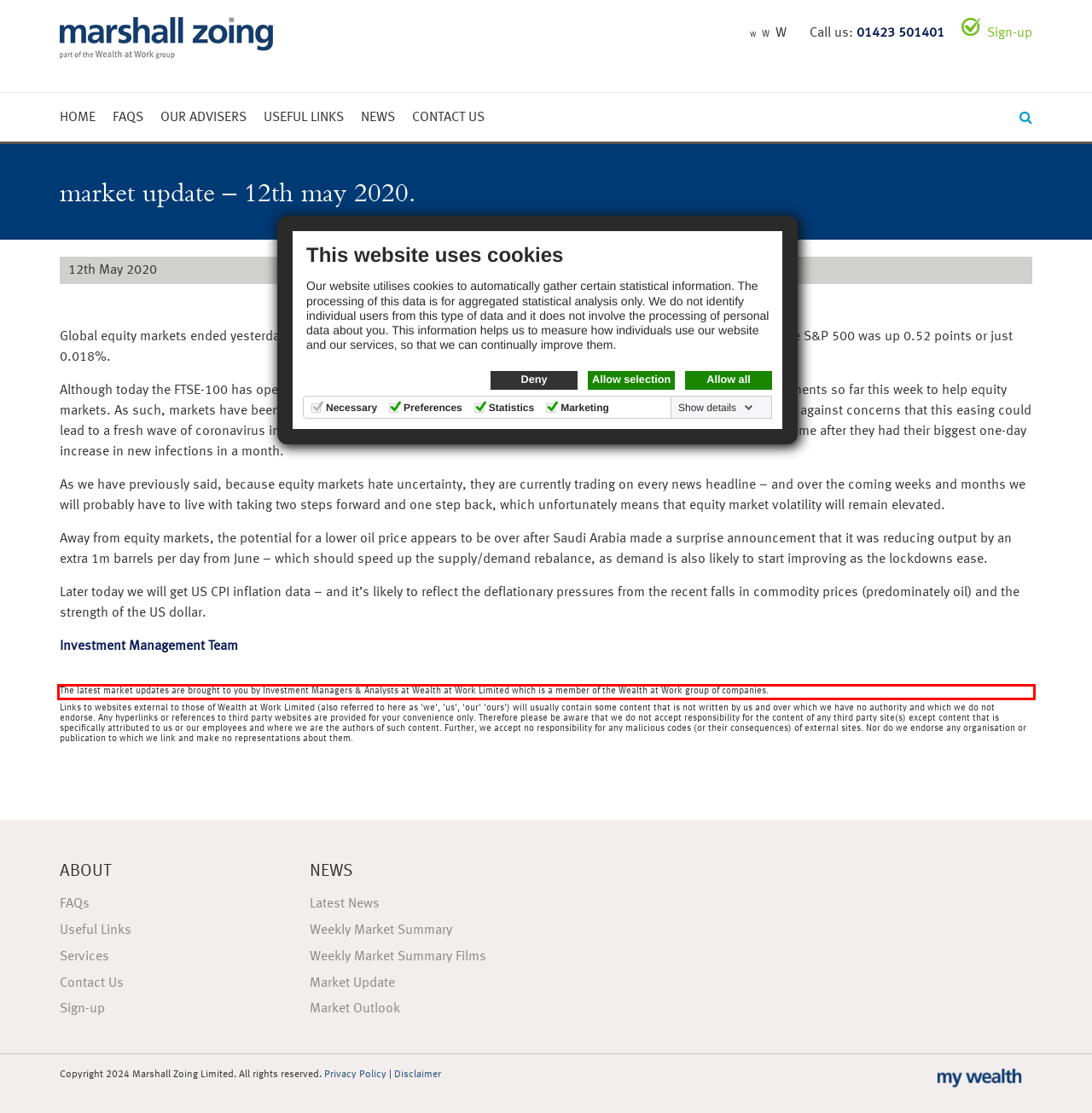Given a screenshot of a webpage, identify the red bounding box and perform OCR to recognize the text within that box.

The latest market updates are brought to you by Investment Managers & Analysts at Wealth at Work Limited which is a member of the Wealth at Work group of companies.